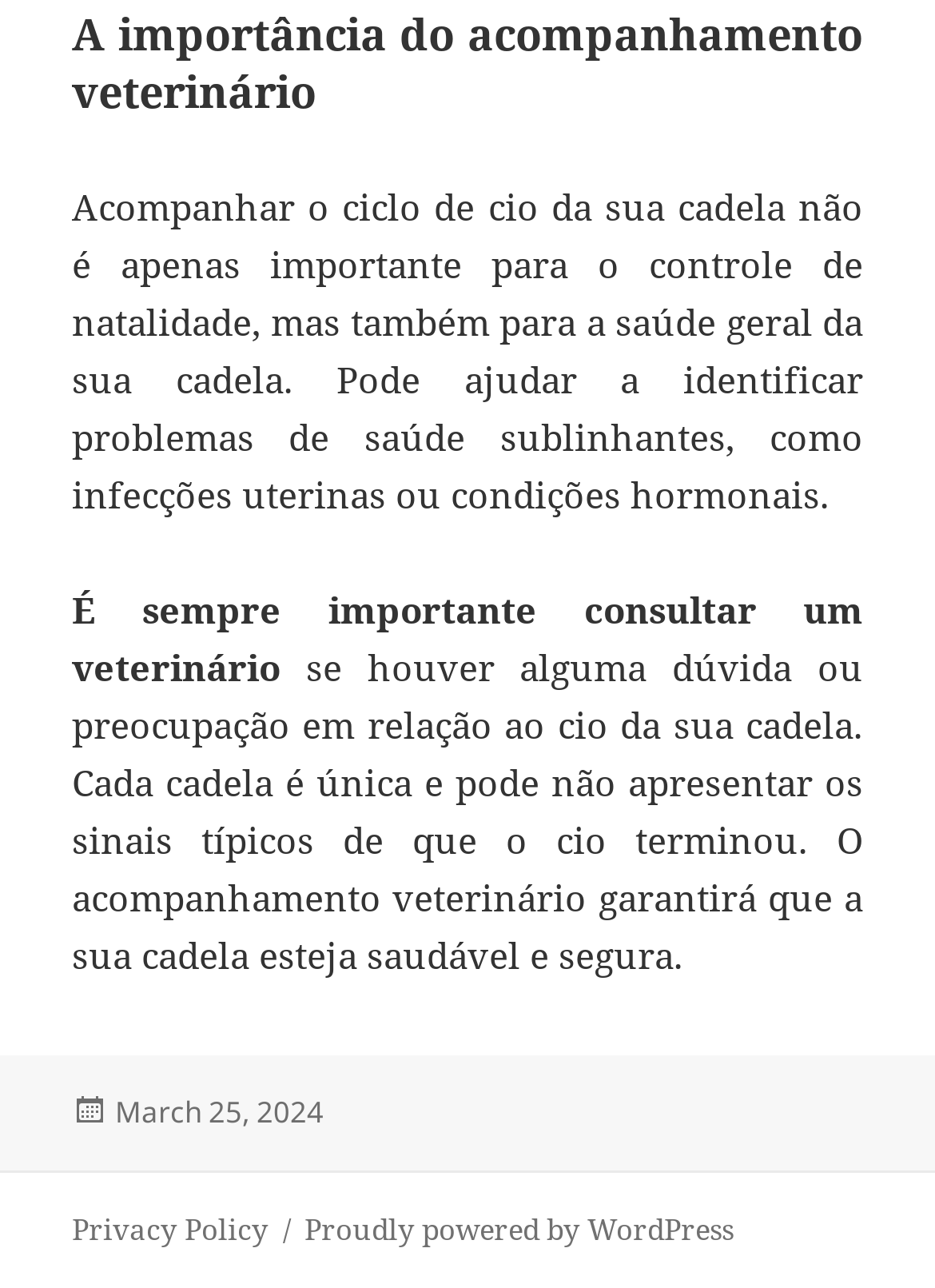What is the importance of monitoring a dog's heat cycle?
Please provide a detailed answer to the question.

Based on the text, monitoring a dog's heat cycle is important not only for birth control but also for the dog's overall health, as it can help identify underlying health issues such as uterine infections or hormonal conditions.